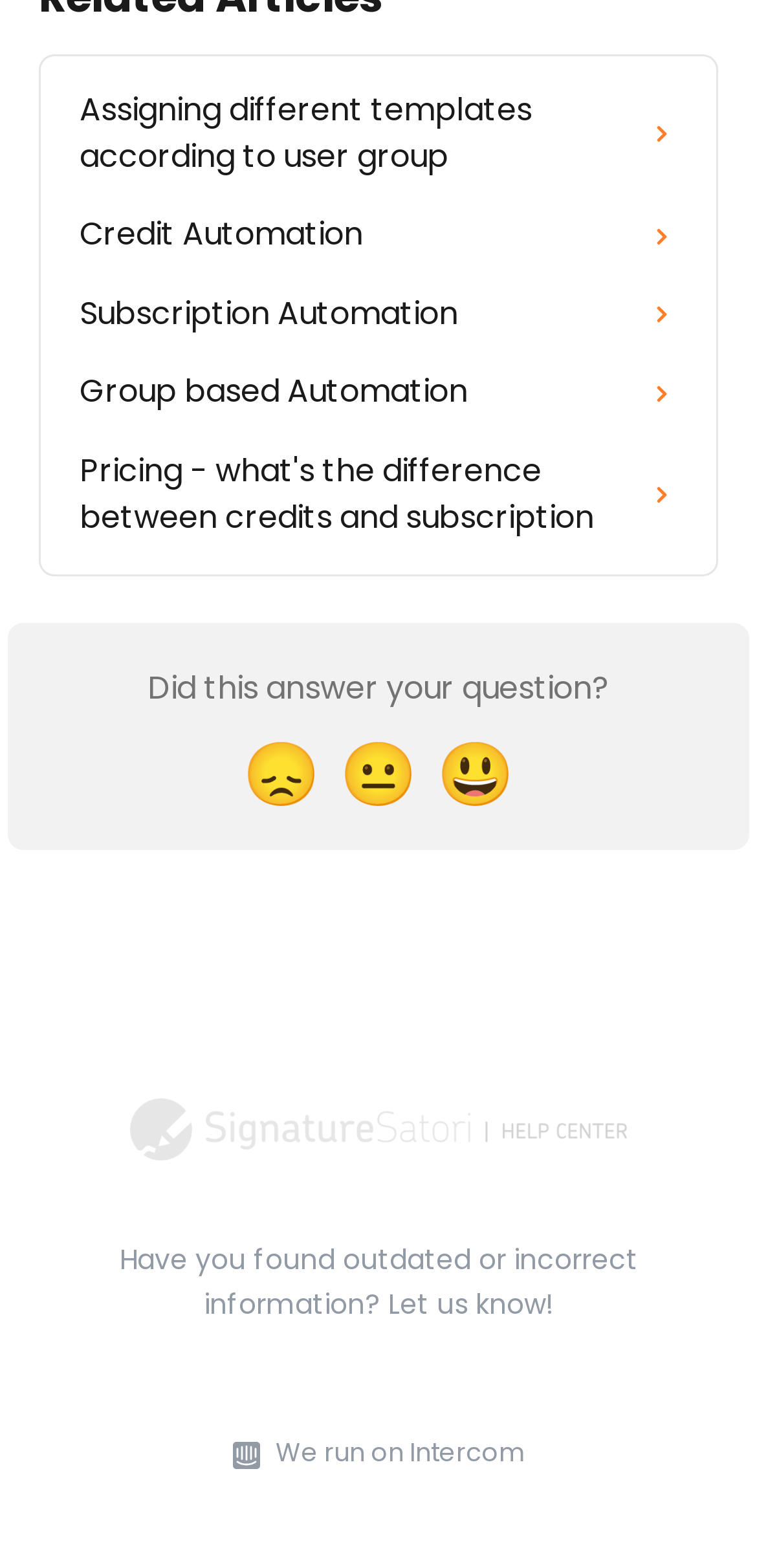Locate the bounding box of the user interface element based on this description: "alt="SignatureSatori Help Center"".

[0.172, 0.703, 0.828, 0.734]